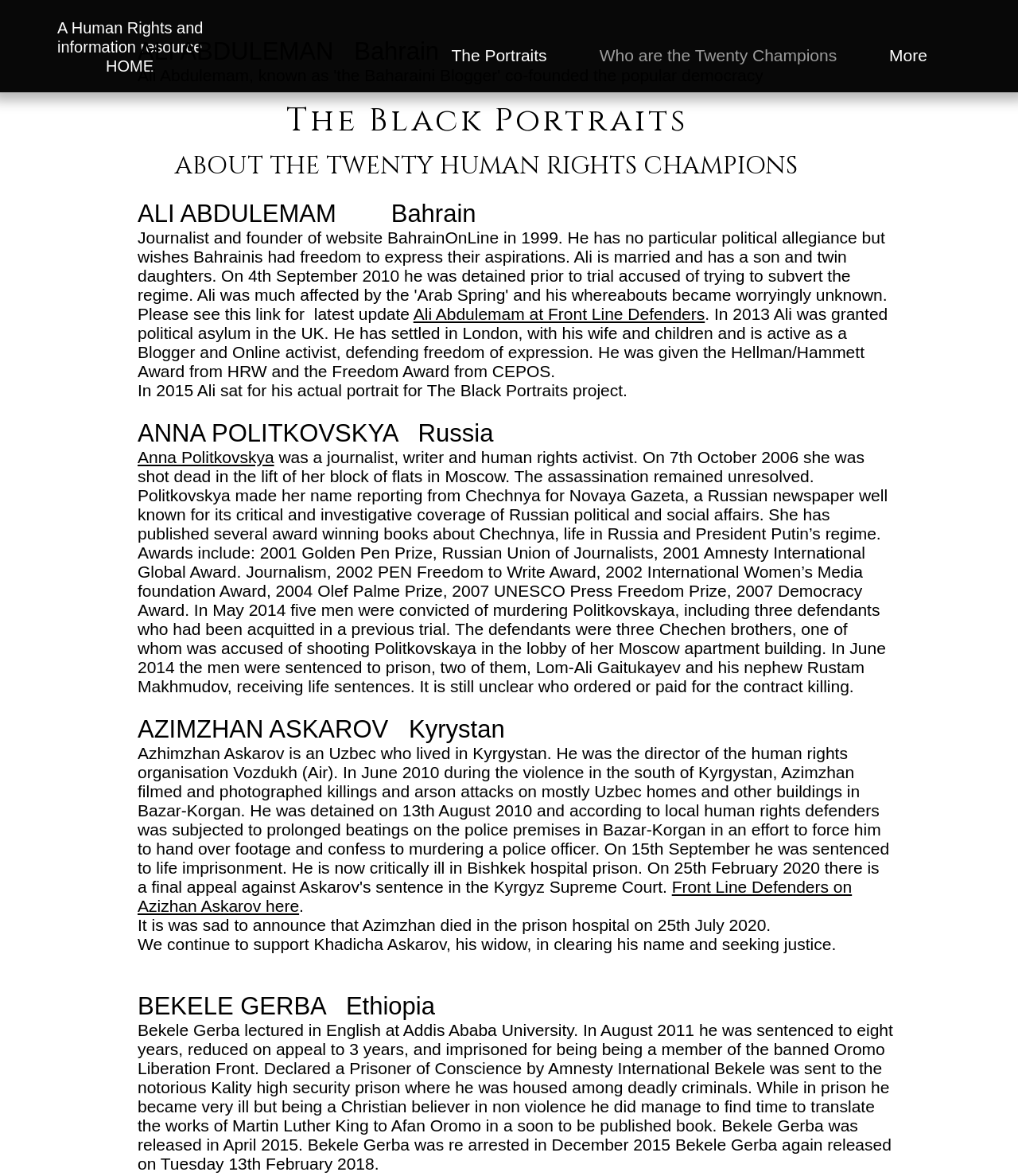How many human rights champions are featured?
Based on the content of the image, thoroughly explain and answer the question.

I counted the number of champions listed on the webpage, starting from ALI ABDULEMAN, ANNA POLITKOVSKYA, AZIMZHAN ASKAROV, and so on, until I reached the last one, BEKELE GERBA. There are twenty champions in total.